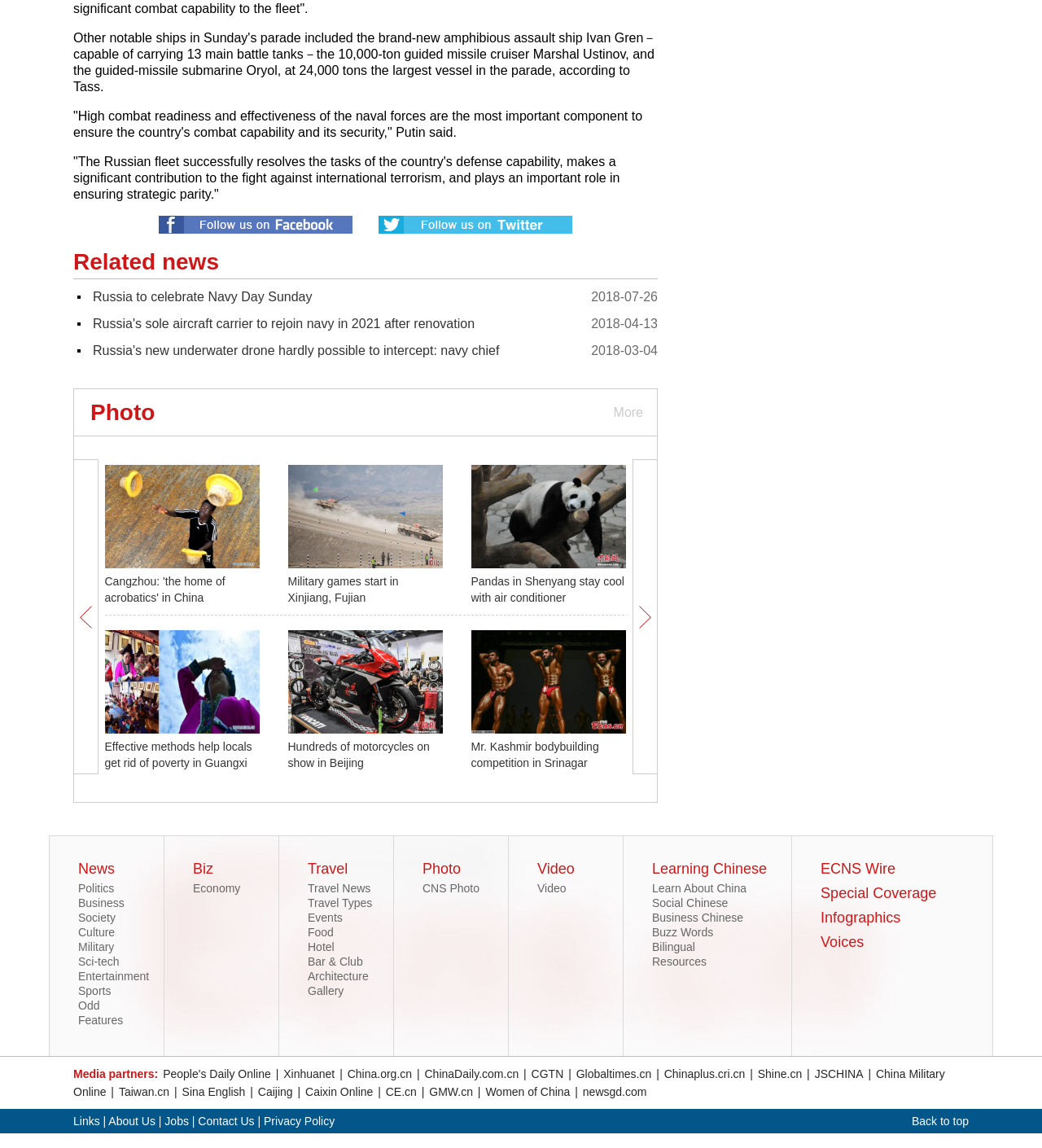Given the description of the UI element: "Send Us an Email", predict the bounding box coordinates in the form of [left, top, right, bottom], with each value being a float between 0 and 1.

None